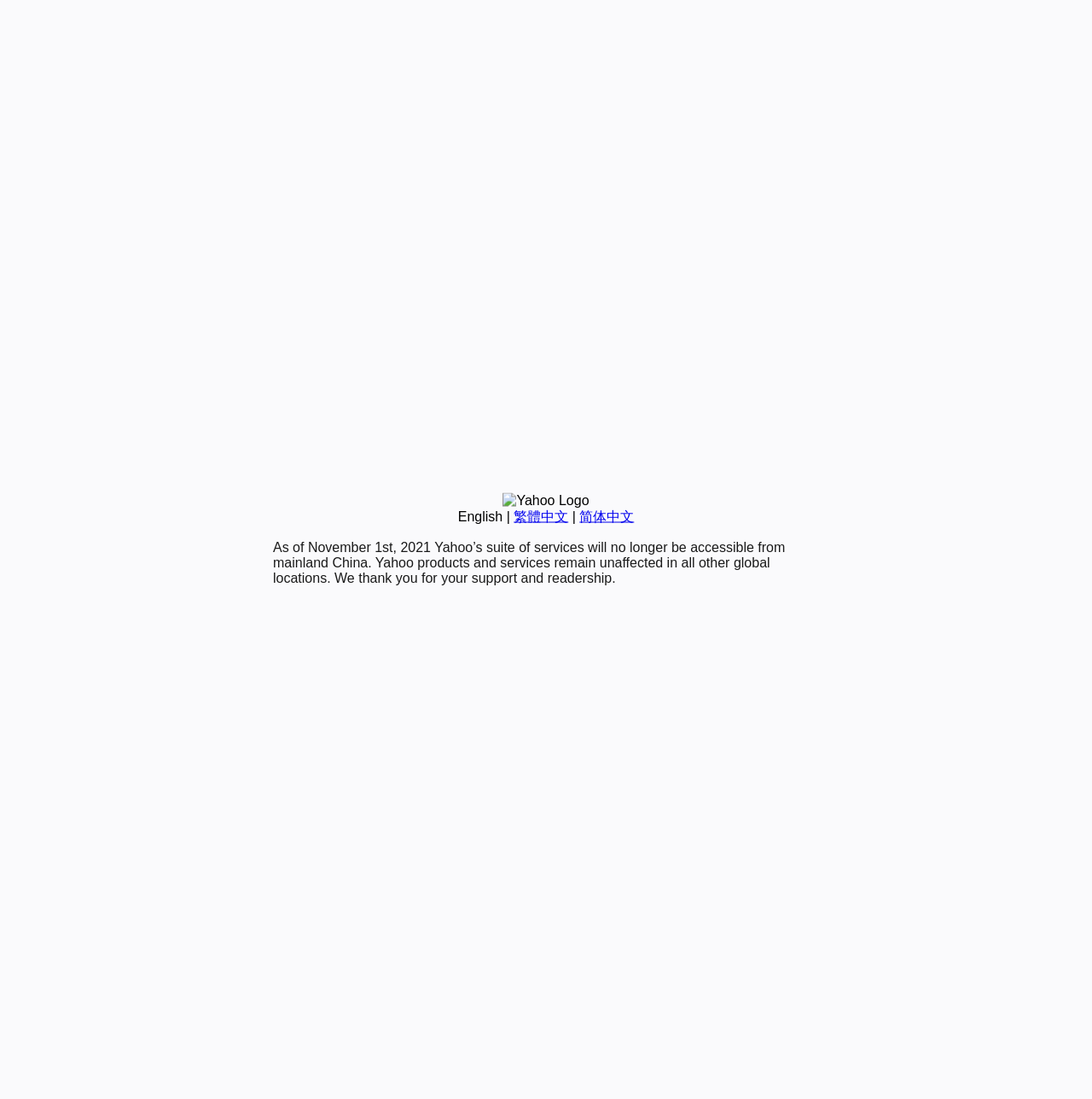Determine the bounding box coordinates for the UI element with the following description: "简体中文". The coordinates should be four float numbers between 0 and 1, represented as [left, top, right, bottom].

[0.531, 0.463, 0.581, 0.476]